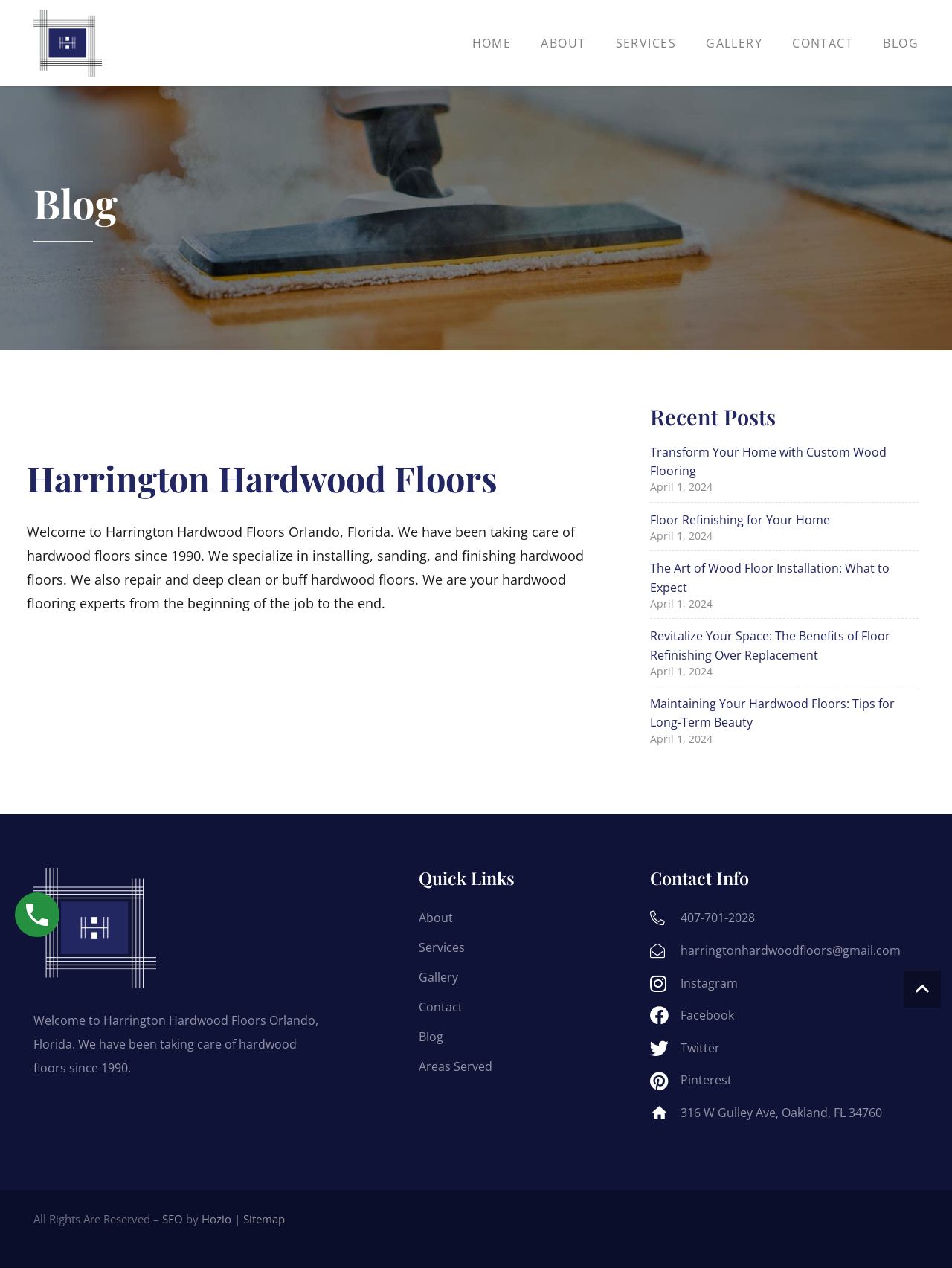What is the contact phone number?
With the help of the image, please provide a detailed response to the question.

The contact phone number is 407-701-2028, which is mentioned in the link element under the 'Contact Info' heading.